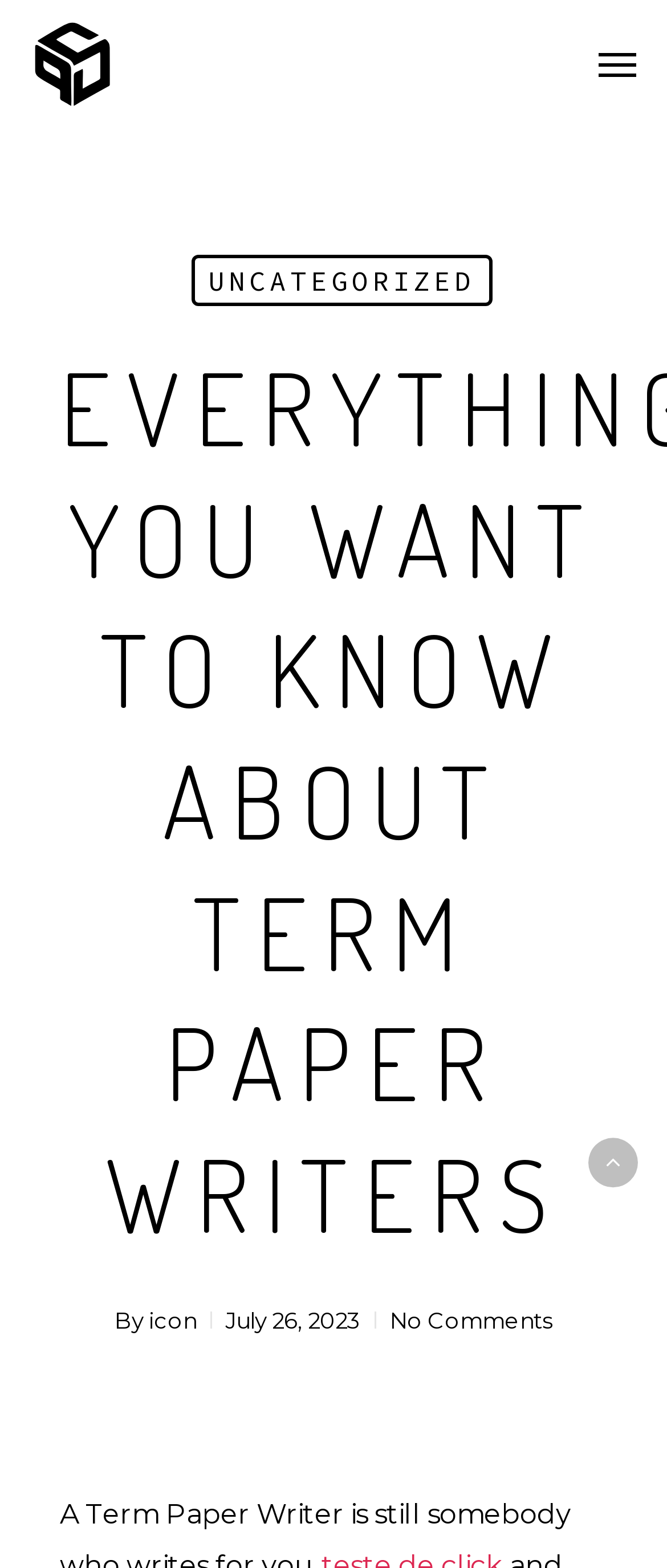Locate and extract the text of the main heading on the webpage.

EVERYTHING YOU WANT TO KNOW ABOUT TERM PAPER WRITERS